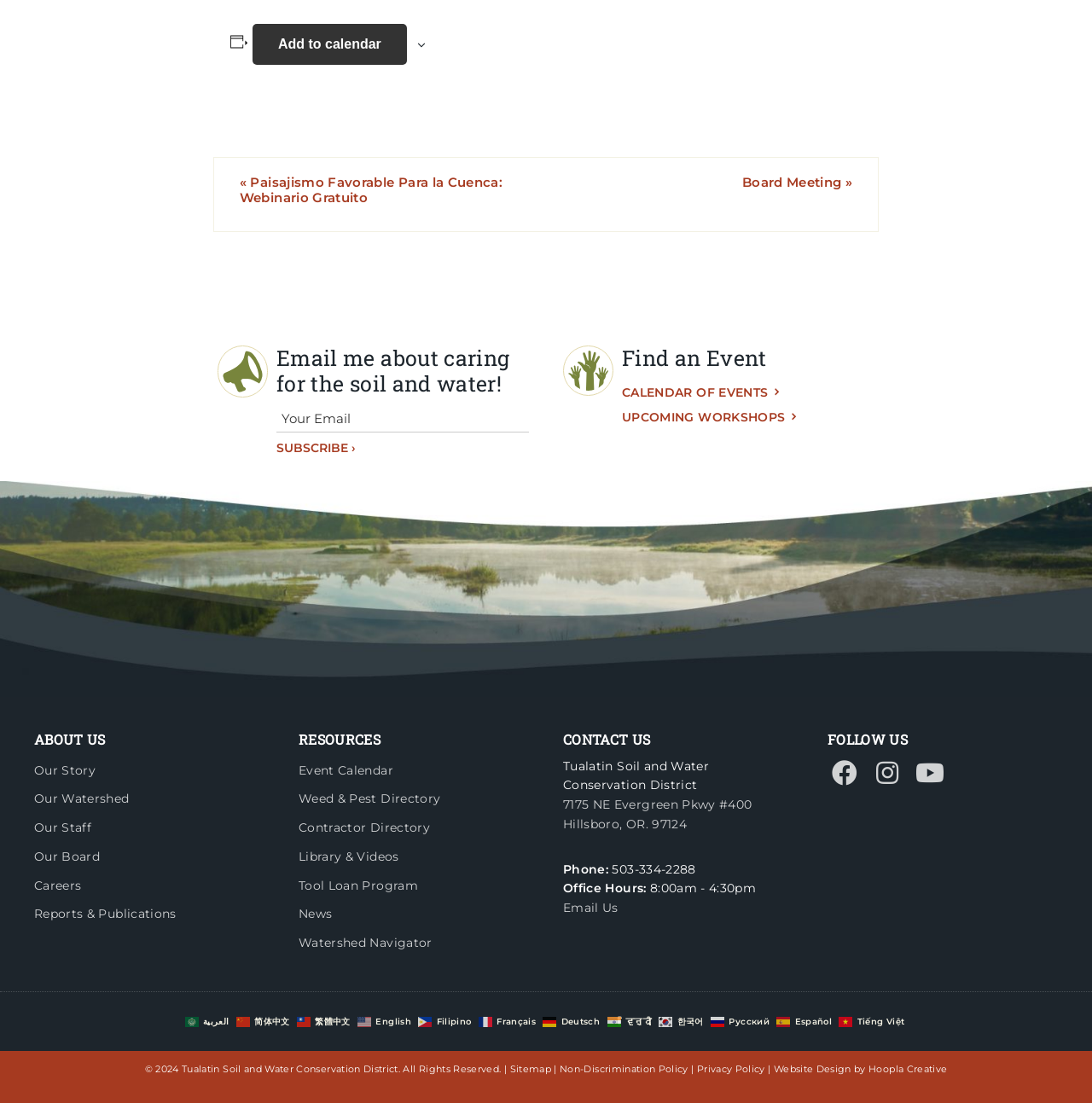What is the topic of the 'Weed & Pest Directory' resource?
Relying on the image, give a concise answer in one word or a brief phrase.

Weed and pest management